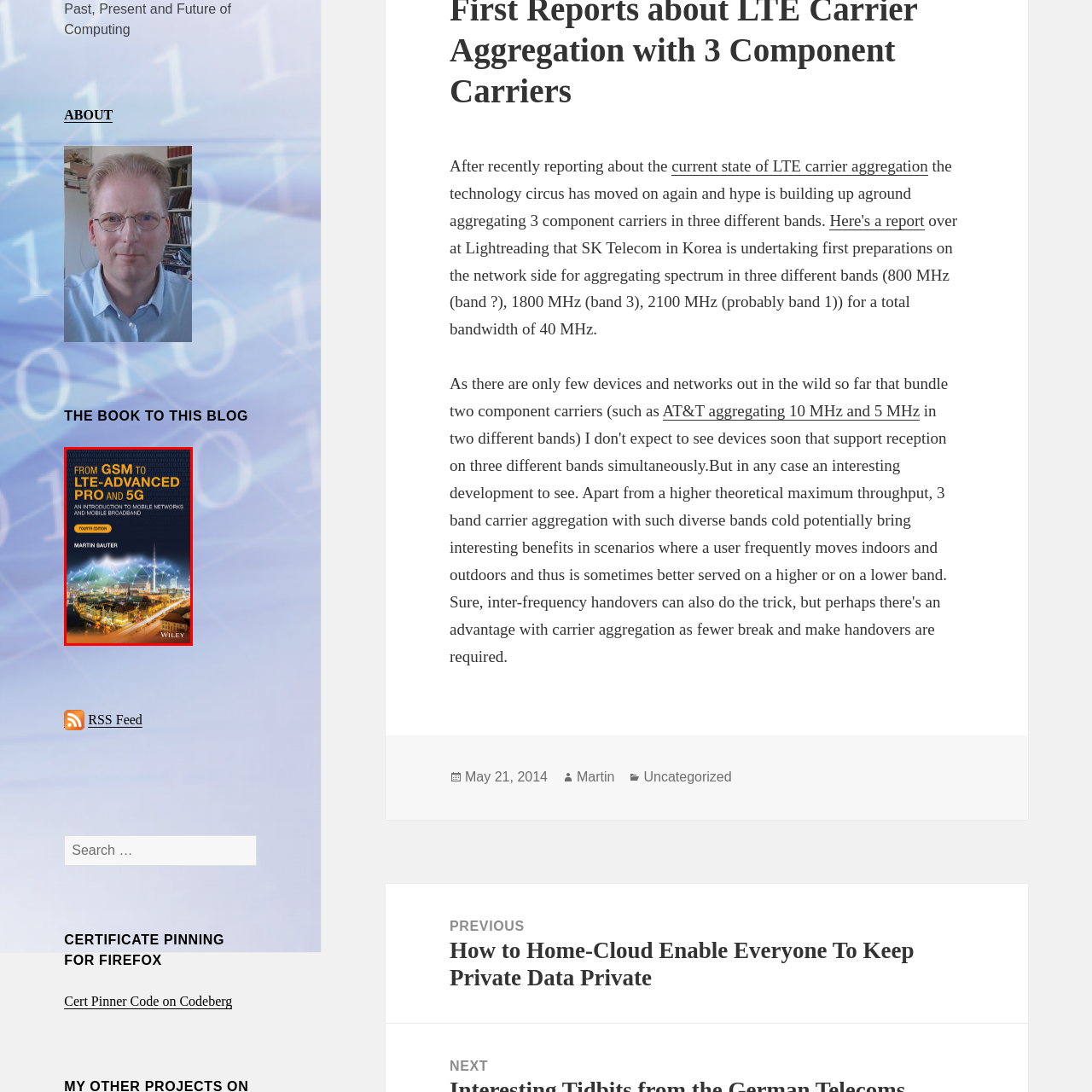Describe the features and objects visible in the red-framed section of the image in detail.

The image displays the cover of the book "From GSM to LTE-Advanced Pro and 5G," authored by Martin Sauter. This fourth edition serves as an introduction to mobile networks and mobile broadband, highlighting the evolution of telecommunications technology. The cover features a modern skyline at dusk, illuminated with network-themed graphics, symbolizing the connection and advancement within mobile technology. The title is prominently displayed at the top, while the author's name and publishing information are presented at the bottom, creating a visually engaging and informative presentation of the book's subject matter.